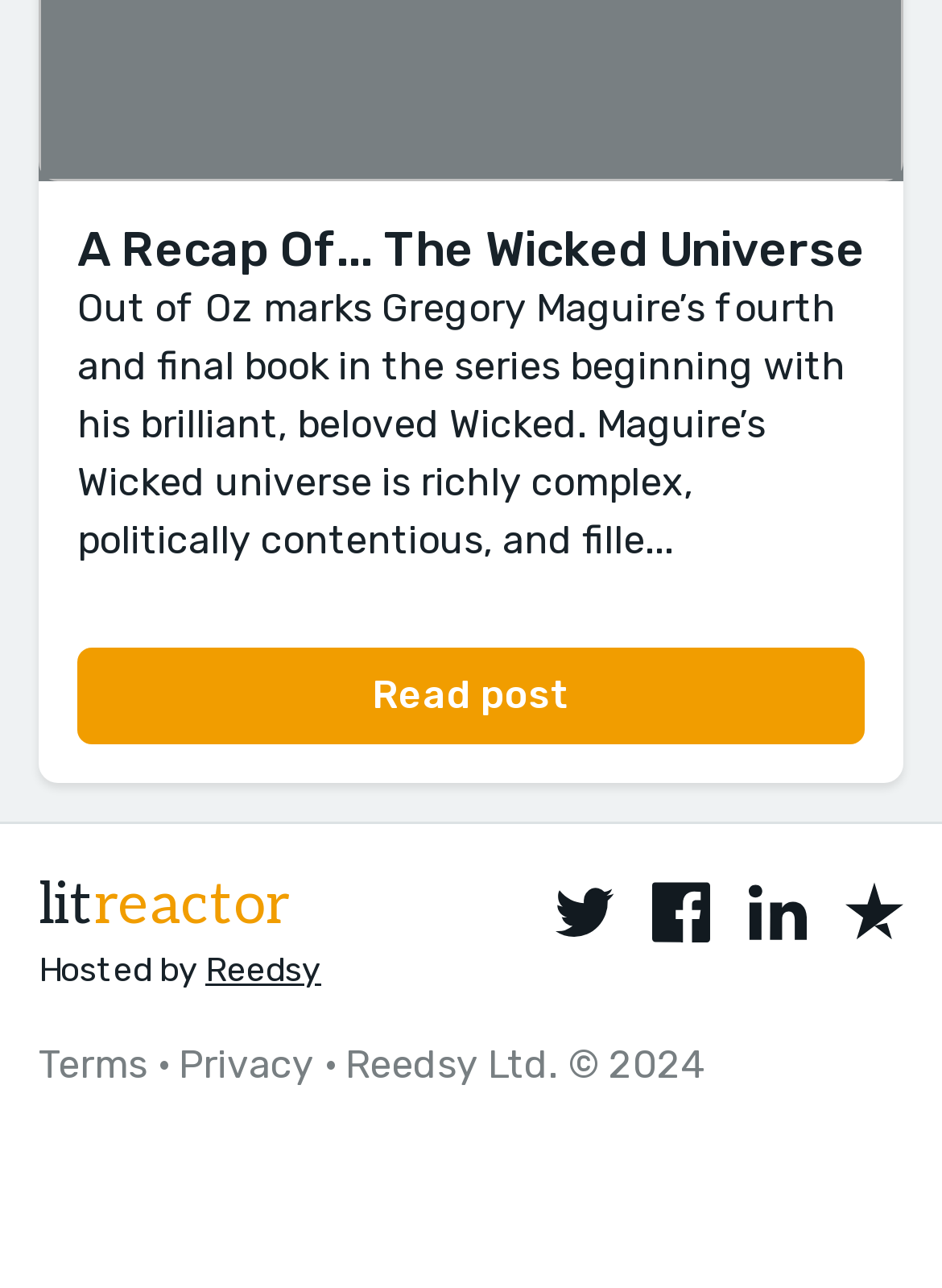Give a concise answer of one word or phrase to the question: 
How many columns of links are present at the bottom of the webpage?

2